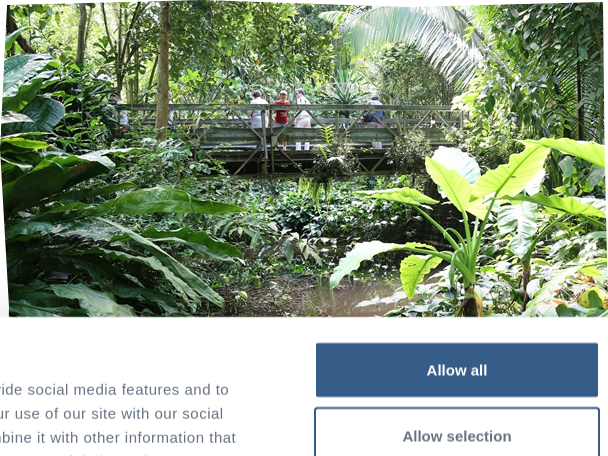Depict the image with a detailed narrative.

The image captures a vibrant scene from a tropical rainforest, depicting a lush and dense environment filled with various plants and trees. In the background, a wooden walkway stretches across the greenery, where several visitors can be seen enjoying the surroundings. The rich foliage includes large, broad leaves that signify the tropical climate, contributing to the humid and lively atmosphere. On the right side of the image, prominent buttons invite user interaction, indicating options to allow all or select specific preferences regarding site cookies. The lush greenery, combined with the presence of visitors, enhances the feeling of being immersed in a lively, natural wonderland.